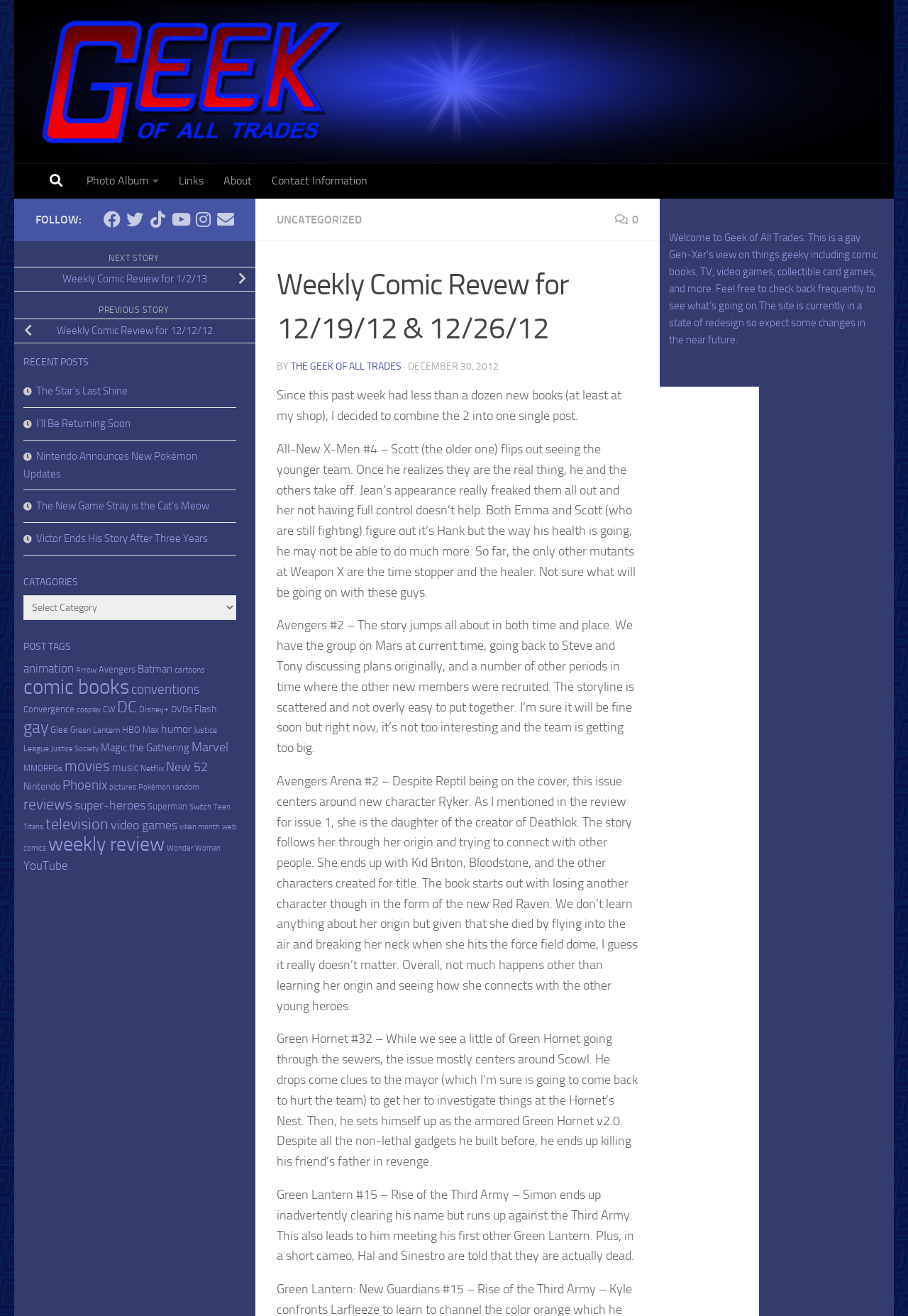Kindly determine the bounding box coordinates for the area that needs to be clicked to execute this instruction: "Check the recent post 'The Star’s Last Shine'".

[0.026, 0.292, 0.141, 0.302]